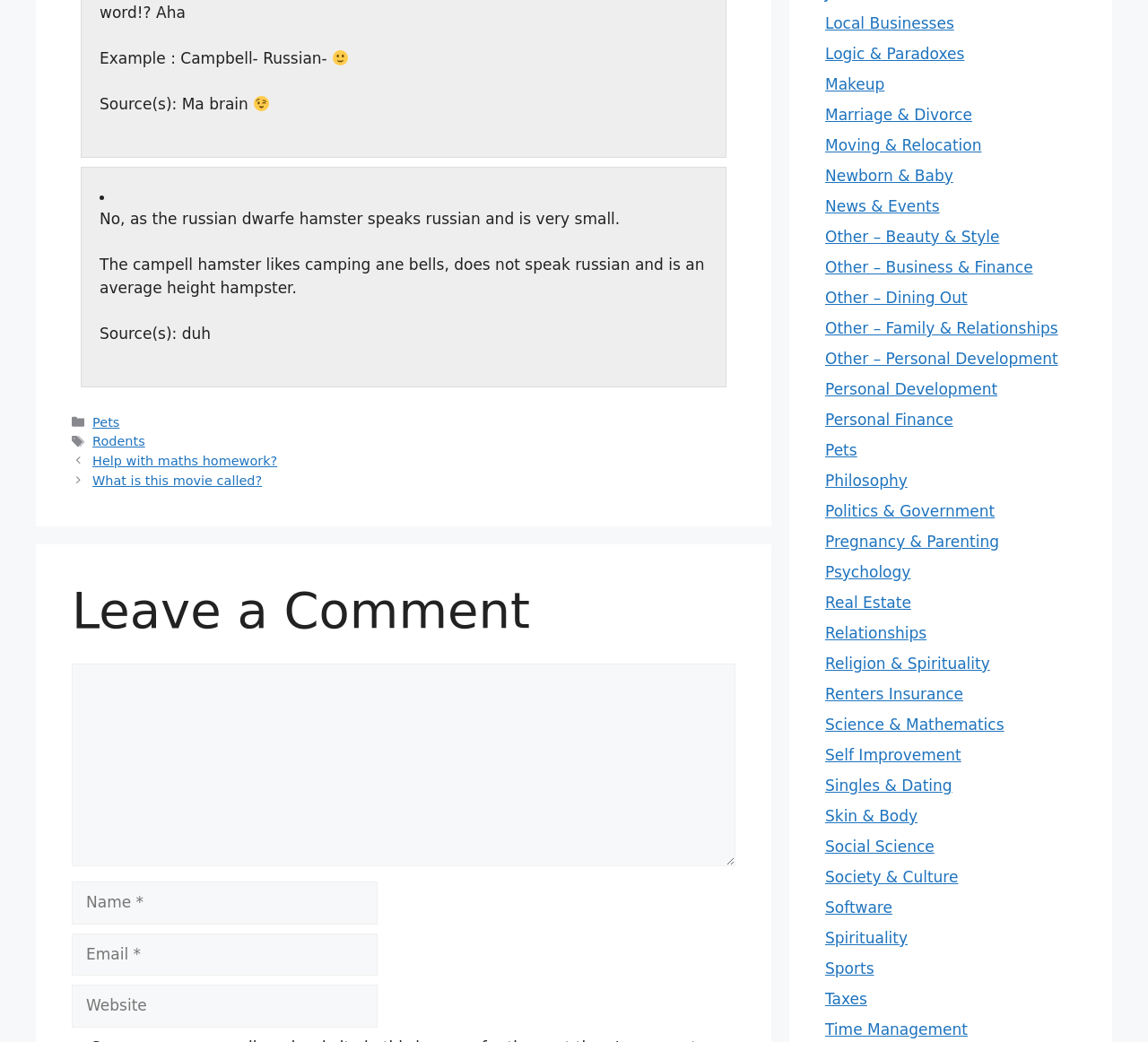What is the source of the information about Russian dwarf hamsters?
Respond to the question with a single word or phrase according to the image.

Ma brain